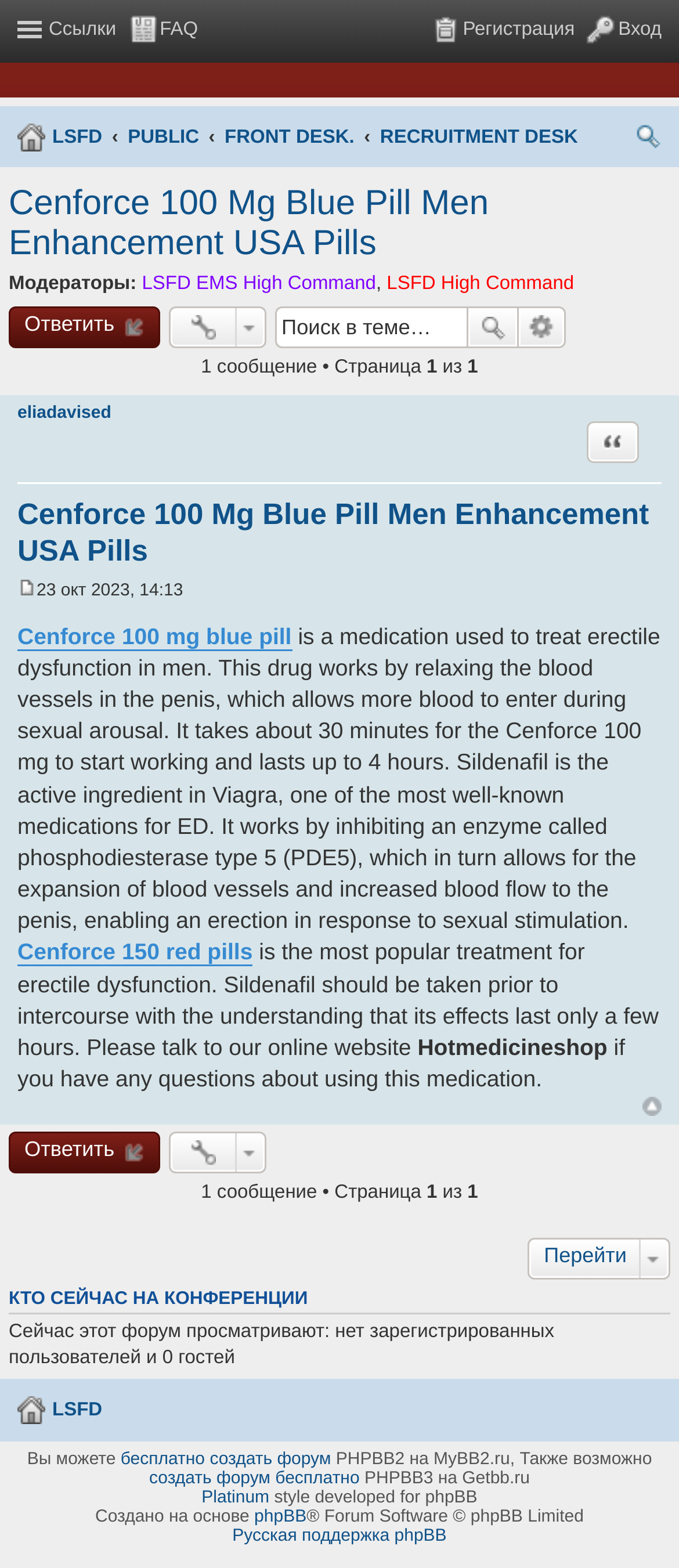Identify the bounding box coordinates of the section that should be clicked to achieve the task described: "View user profile".

[0.209, 0.175, 0.554, 0.188]